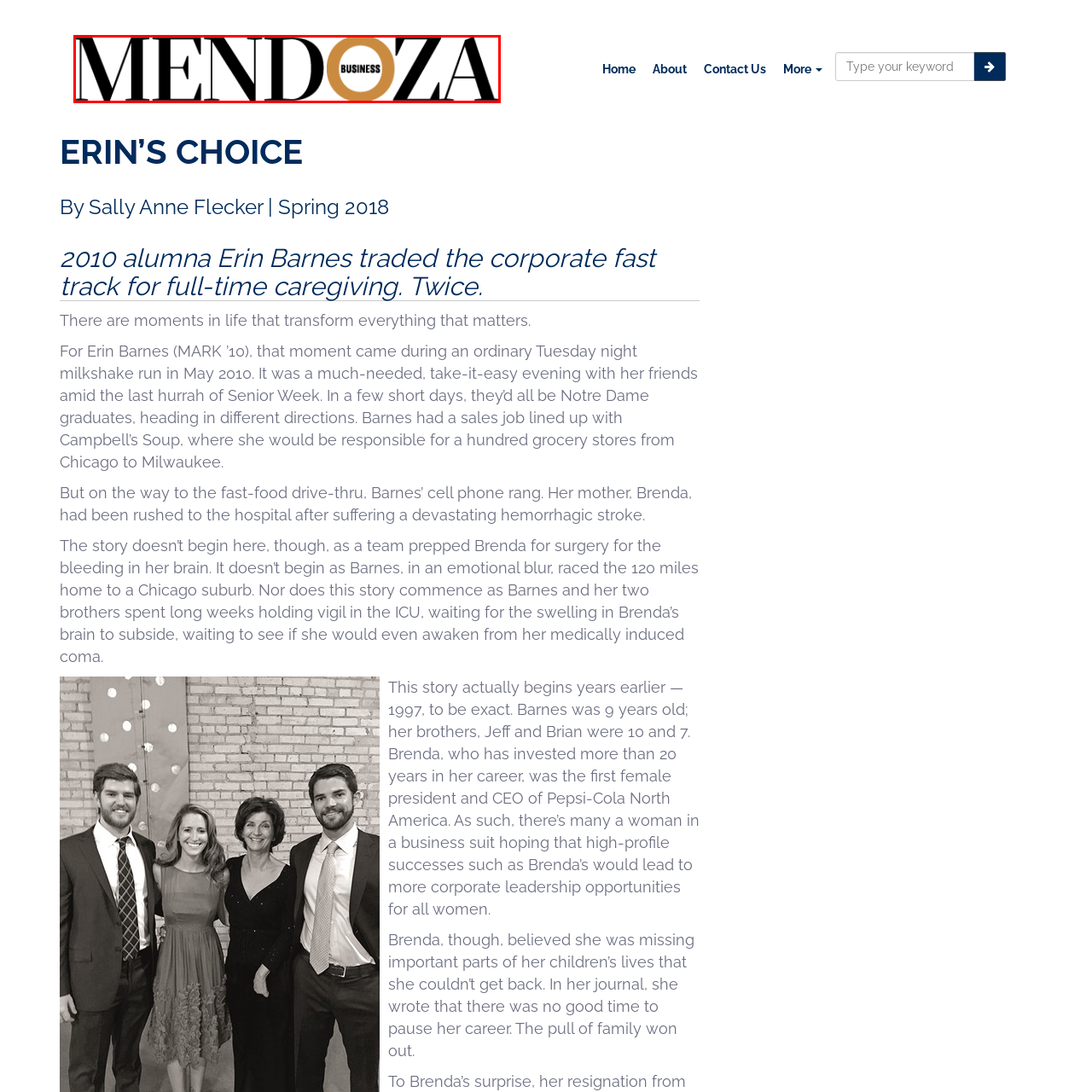Thoroughly describe the scene captured inside the red-bordered section of the image.

The image features the logo of the Mendoza College of Business, characterized by a bold and elegant design. The word "MENDOZA" is prominently displayed in a striking black font, exuding a sense of professionalism and stature. At the center of the logo, the word "BUSINESS" is enclosed within a distinctive circular emblem that features a warm golden hue, creating a vibrant contrast against the sleek black lettering. This logo represents the Mendoza College of Business, reflecting its commitment to excellence in business education and its notable reputation within the academic community.